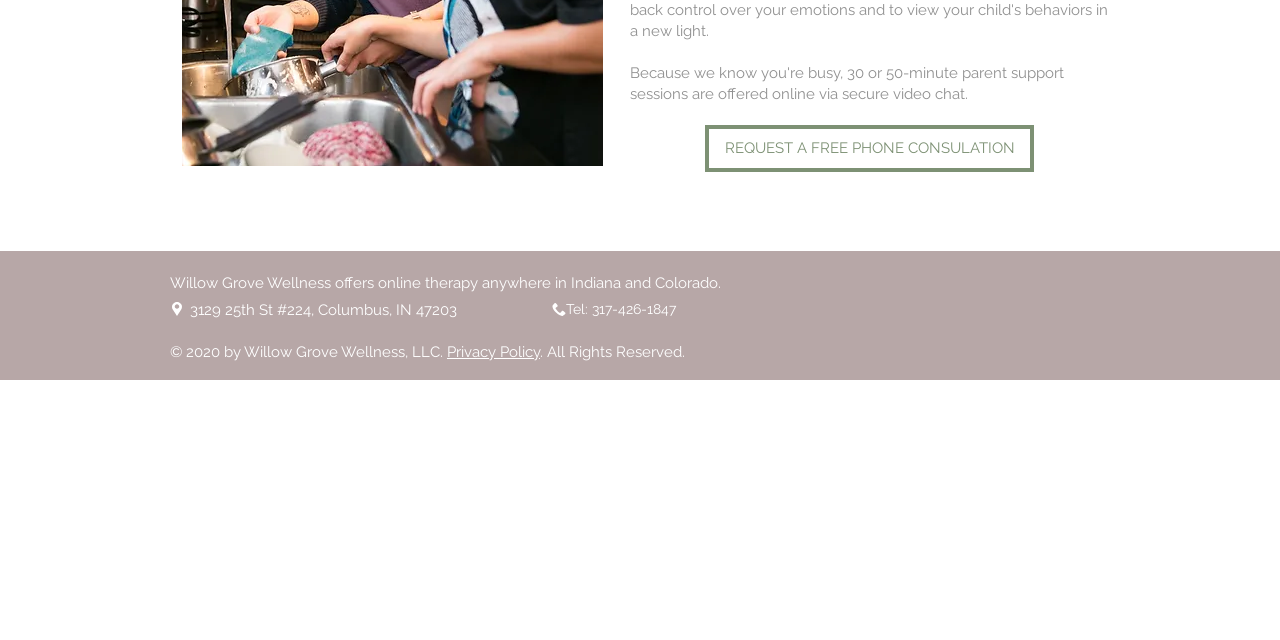Identify the bounding box coordinates for the UI element described as follows: "REQUEST A FREE PHONE CONSULATION". Ensure the coordinates are four float numbers between 0 and 1, formatted as [left, top, right, bottom].

[0.551, 0.195, 0.808, 0.269]